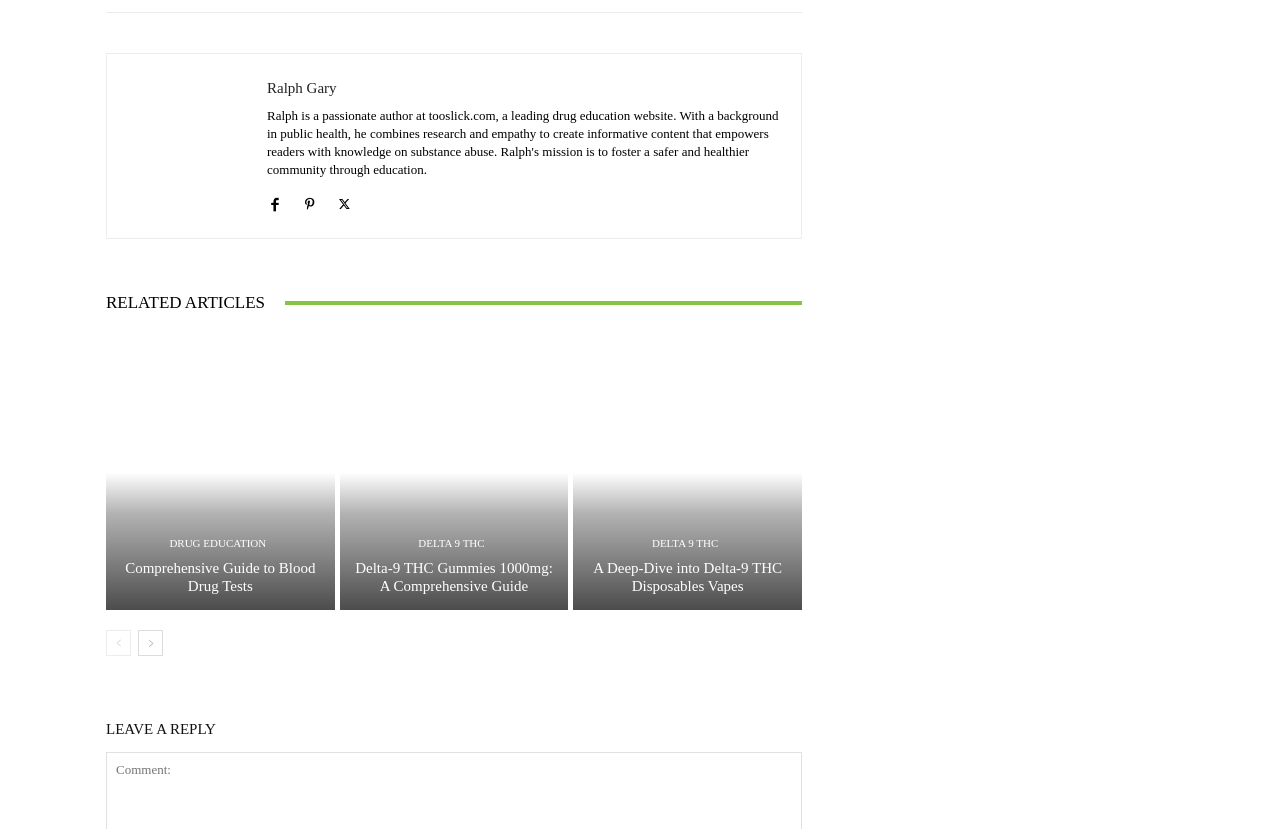Locate the bounding box coordinates of the element that should be clicked to fulfill the instruction: "Read the comprehensive guide to blood drug tests".

[0.083, 0.405, 0.261, 0.736]